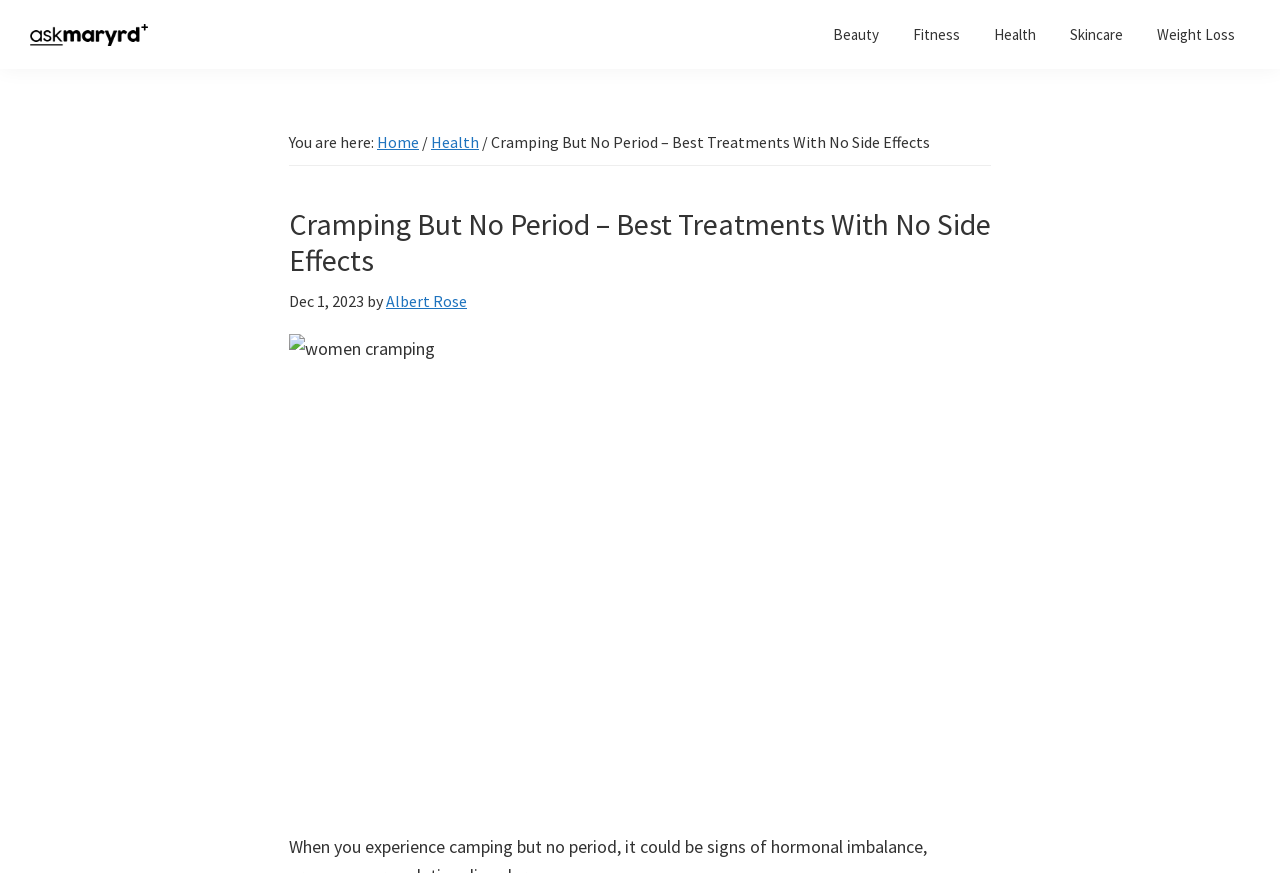Reply to the question with a single word or phrase:
What is the category of the current article?

Health